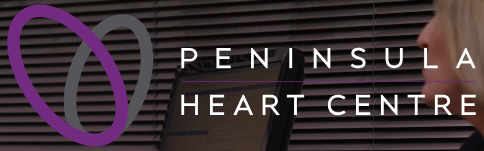What is the background of the image?
Please use the image to provide a one-word or short phrase answer.

Clinical setting